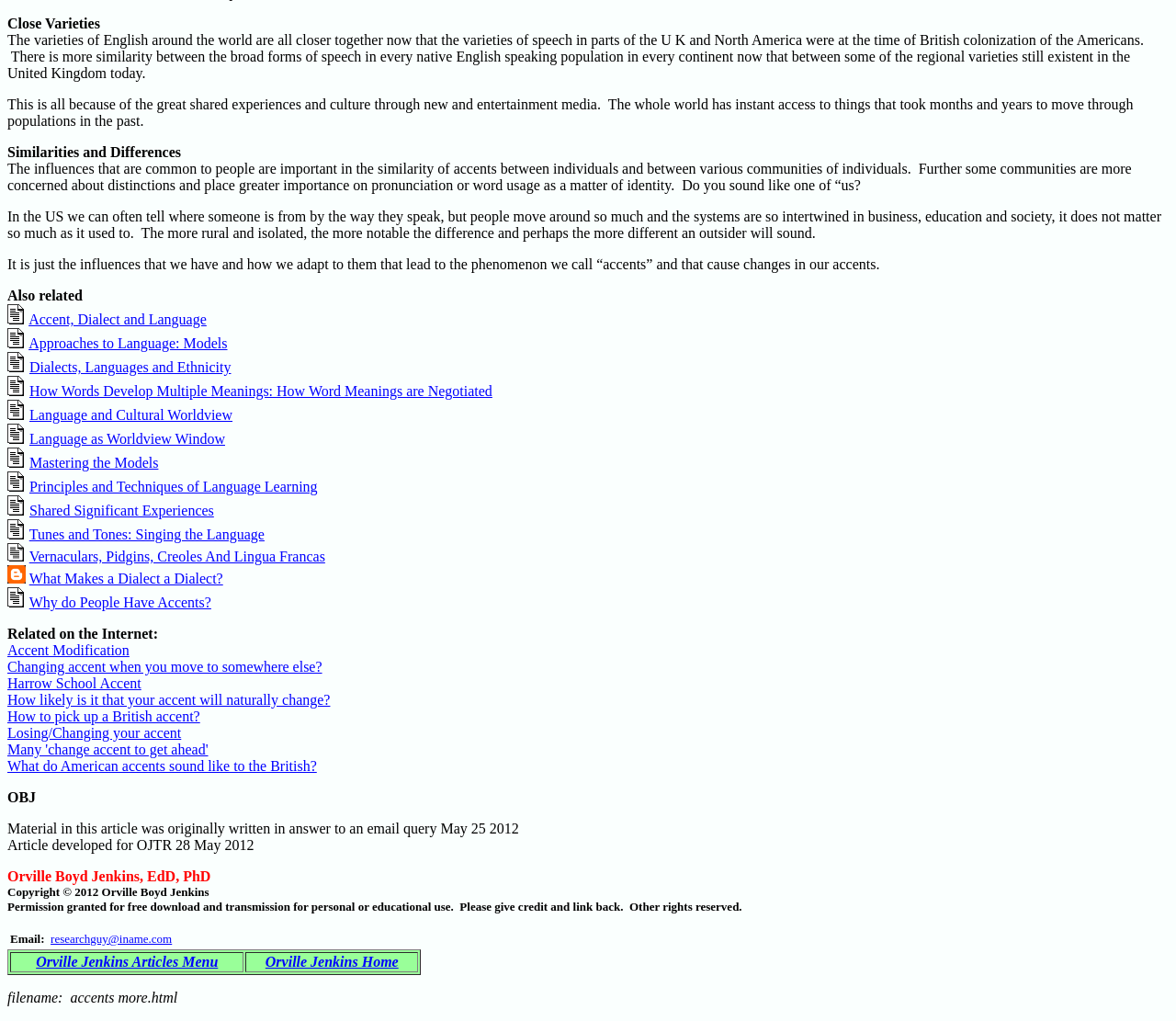What is the title of the first section?
Answer briefly with a single word or phrase based on the image.

Close Varieties